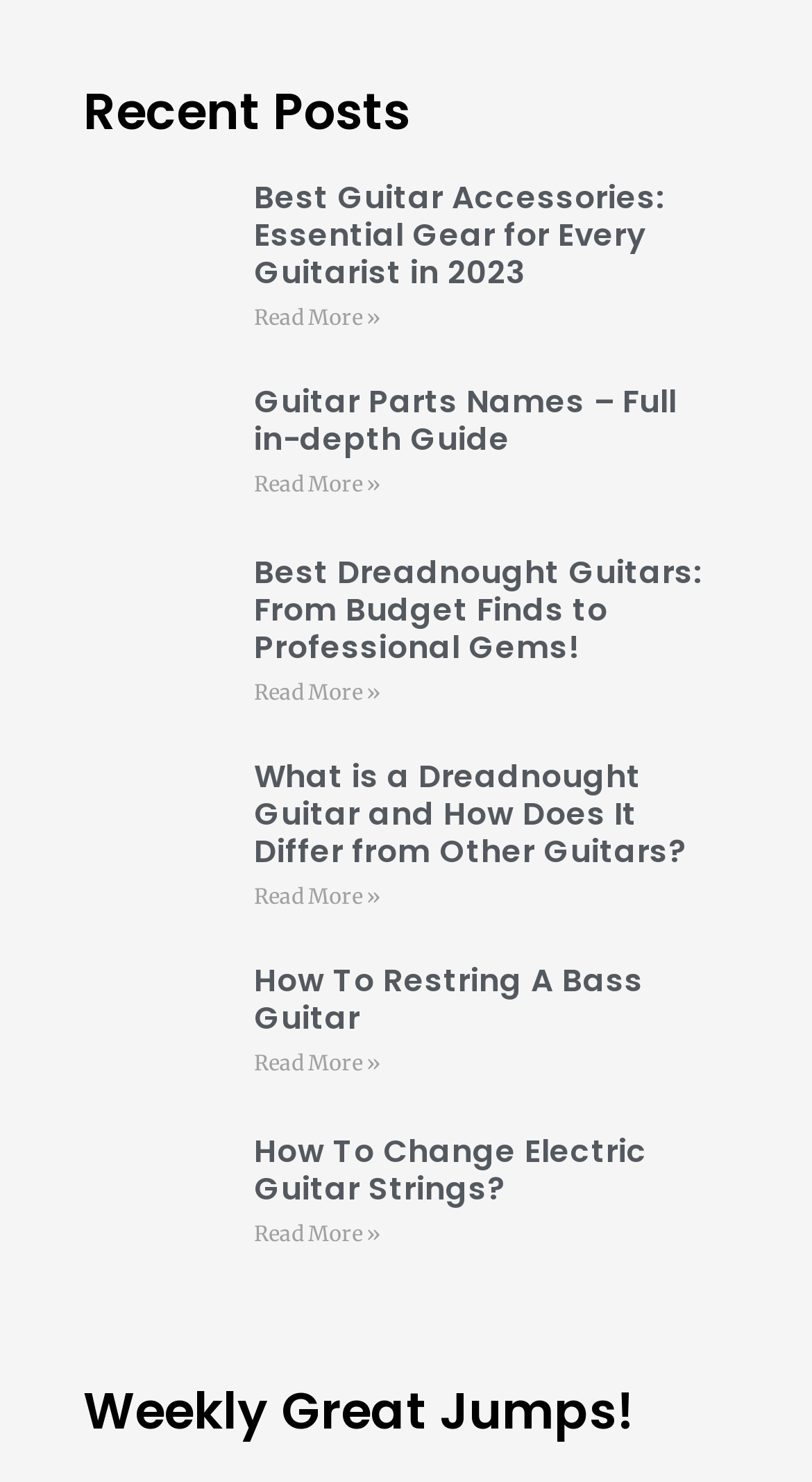Determine the bounding box coordinates of the region to click in order to accomplish the following instruction: "Read more about Best Guitar Accessories: Essential Gear for Every Guitarist in 2023". Provide the coordinates as four float numbers between 0 and 1, specifically [left, top, right, bottom].

[0.313, 0.205, 0.469, 0.224]